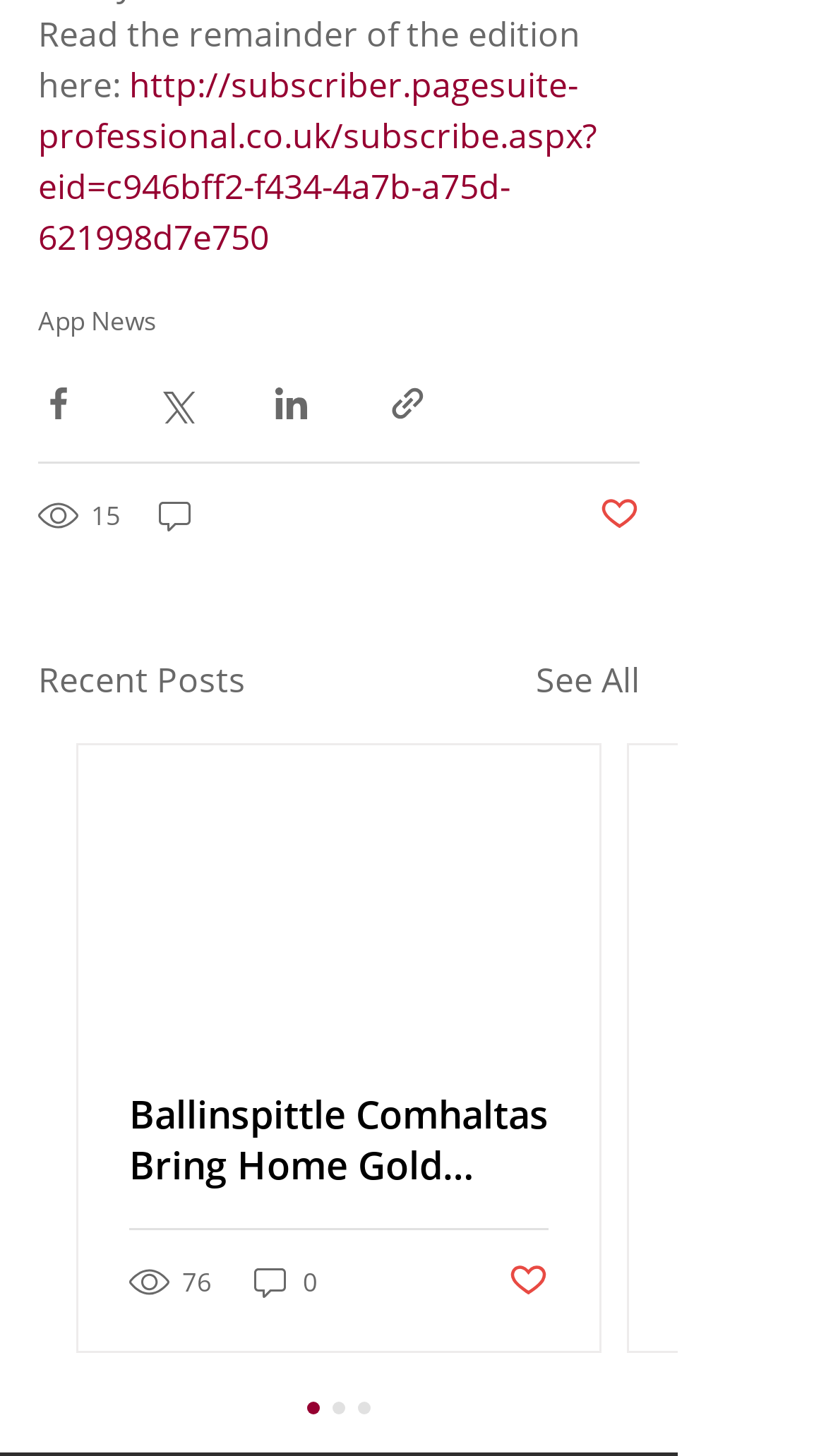Locate the bounding box coordinates of the area to click to fulfill this instruction: "View post details". The bounding box should be presented as four float numbers between 0 and 1, in the order [left, top, right, bottom].

[0.156, 0.748, 0.664, 0.818]